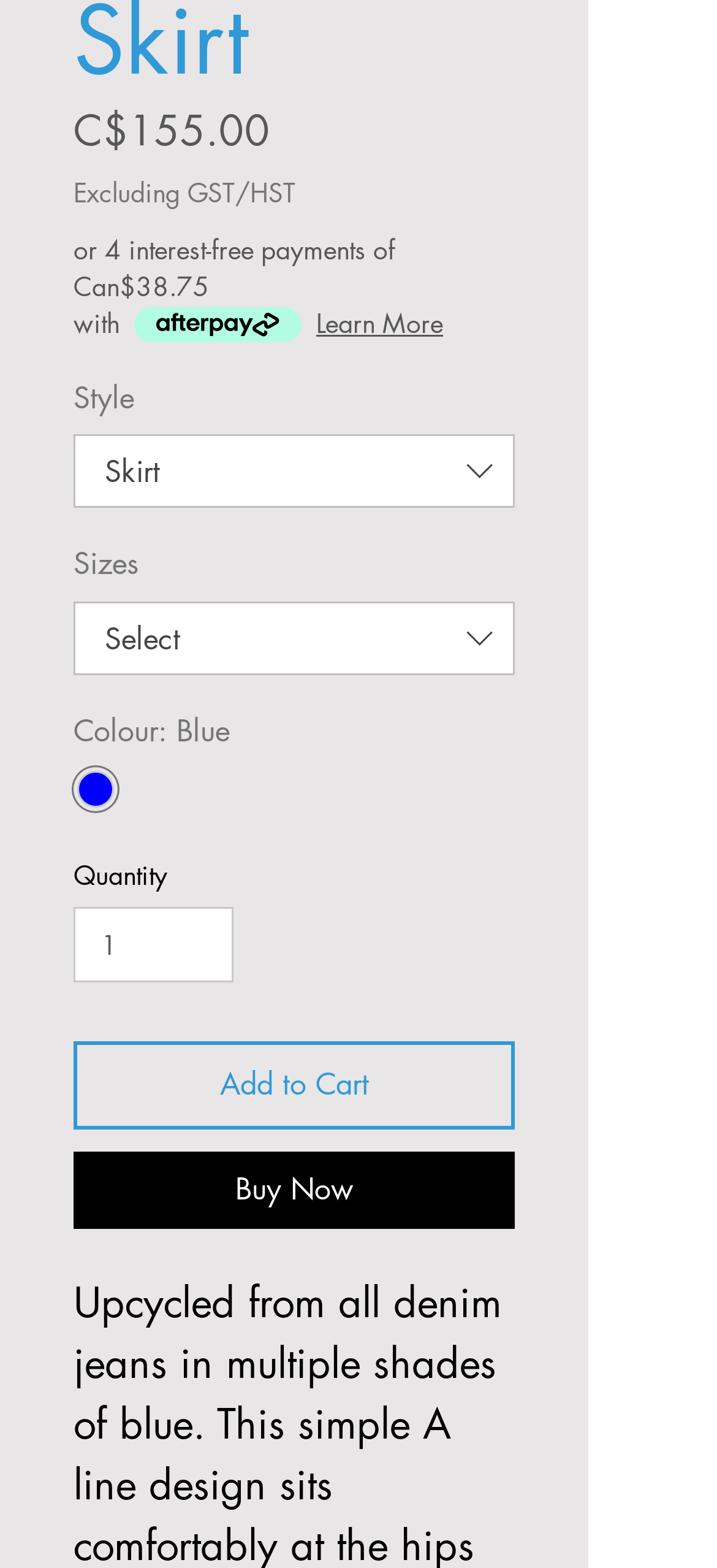Based on the provided description, "Buy Now", find the bounding box of the corresponding UI element in the screenshot.

[0.103, 0.734, 0.718, 0.784]